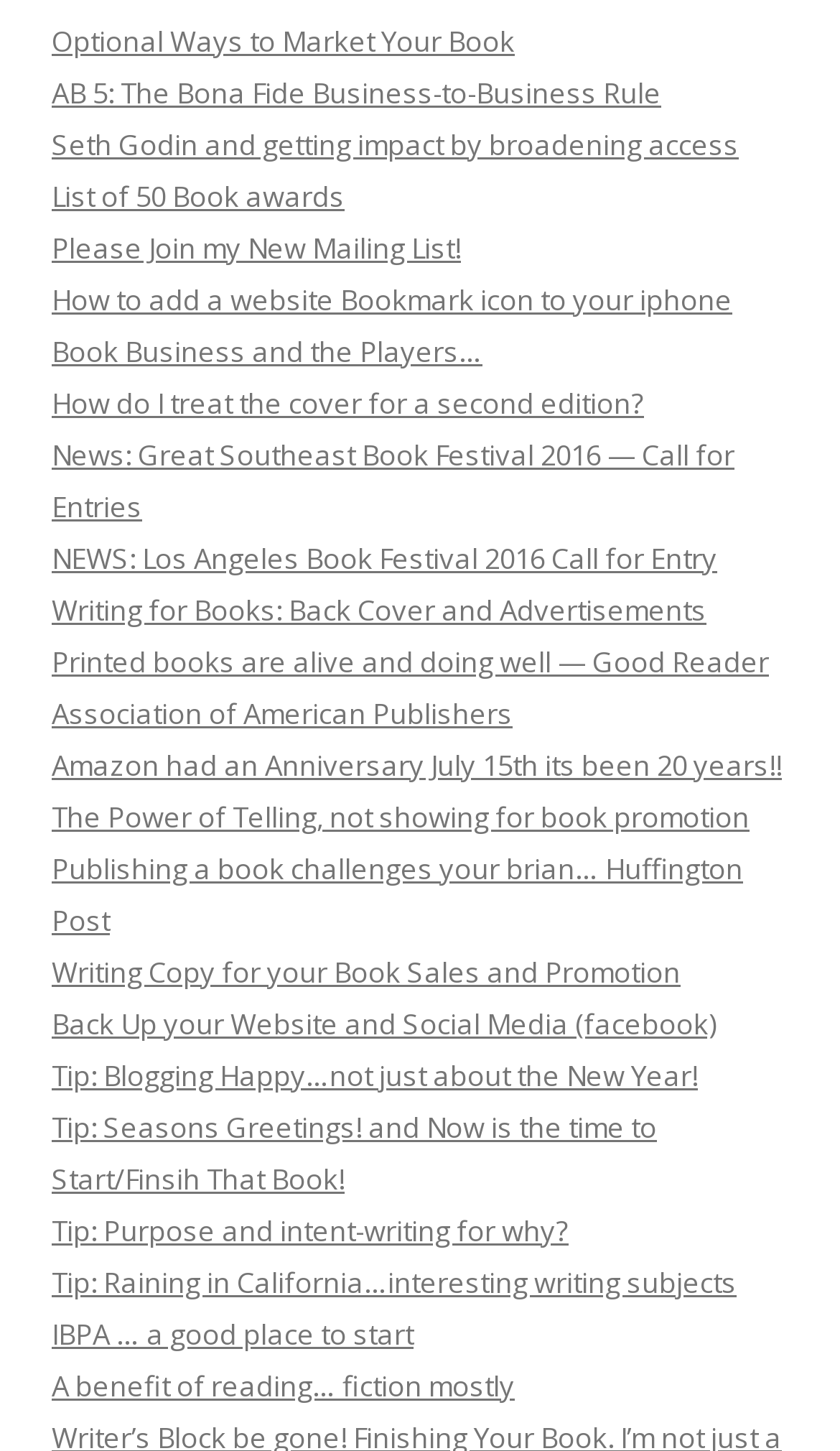Please determine the bounding box coordinates of the element's region to click for the following instruction: "Discover how to add a website bookmark icon to your iPhone".

[0.062, 0.193, 0.872, 0.22]